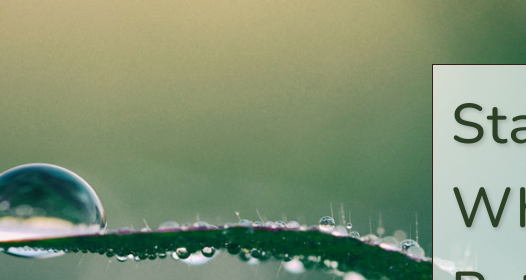Paint a vivid picture of the image with your description.

The image features a close-up shot of a green leaf adorned with glistening droplets of water, capturing the essence of freshness and tranquility. The droplets appear as pearls on the leaf, reflecting light and showcasing intricate details, while the soft, blurred background creates a serene atmosphere. This visual is thematically linked to the article titled "Staying Balanced When Treating Patients at Risk for Suicide (Part 1)," which emphasizes the need for emotional equilibrium among therapists. The composition symbolizes the delicate balance that therapists must maintain, much like the droplets resting on the leaf, highlighting the importance of both connection and detachment in therapeutic relationships.